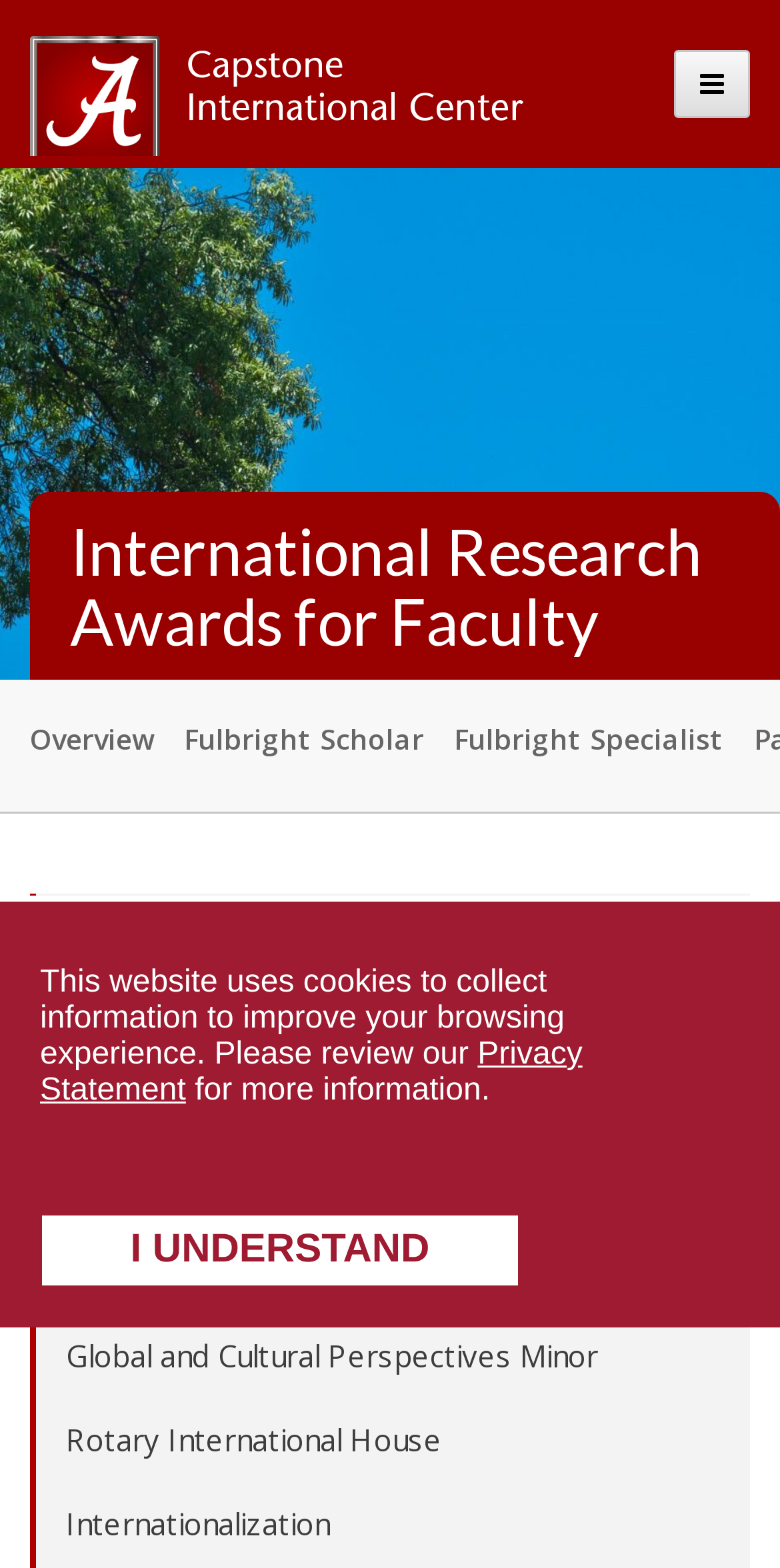From the screenshot, find the bounding box of the UI element matching this description: "Fulbright Specialist". Supply the bounding box coordinates in the form [left, top, right, bottom], each a float between 0 and 1.

[0.582, 0.433, 0.967, 0.511]